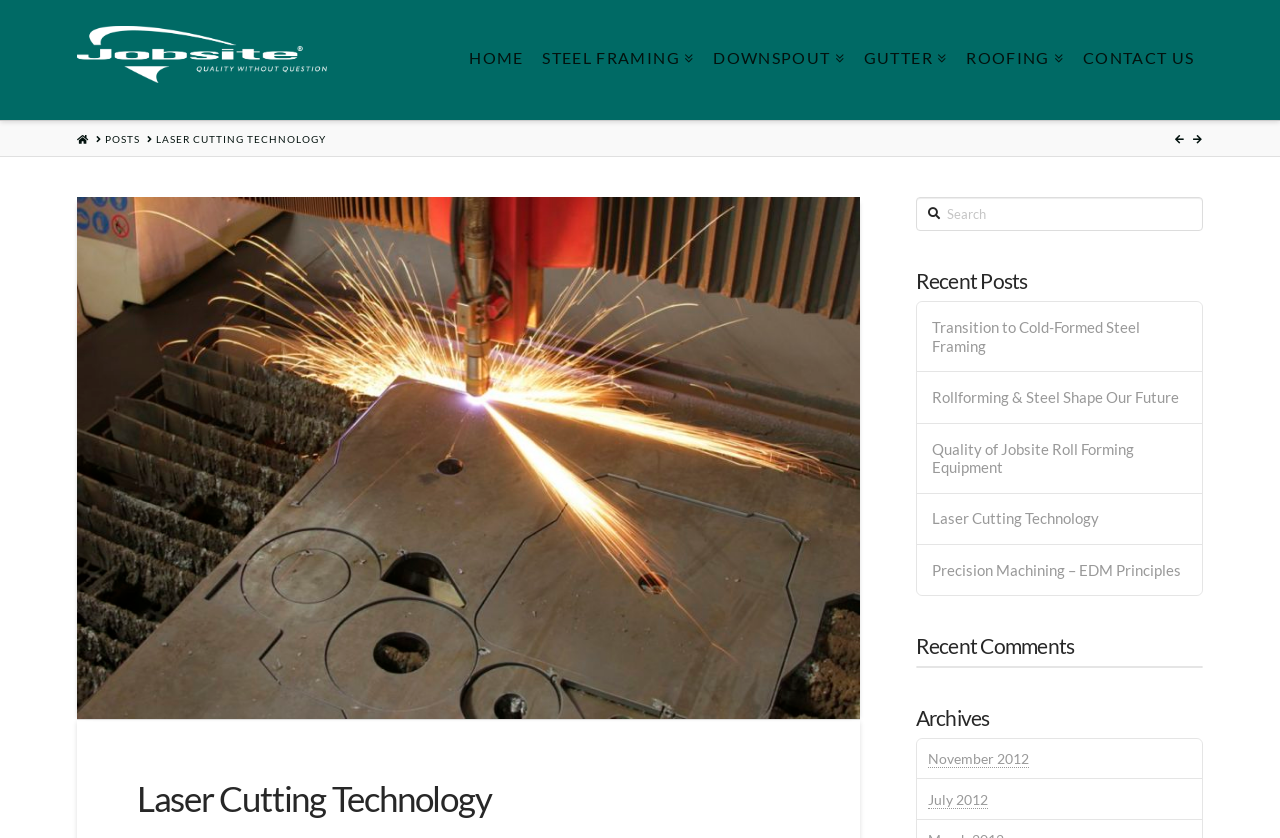Give a detailed explanation of the elements present on the webpage.

The webpage is about Laser Cutting Technology, specifically focusing on Roll Forming Equipment. At the top left corner, there is a link to "Jobsite US" accompanied by an image. On the top navigation bar, there are links to "HOME", "STEEL FRAMING", "DOWNSPOUT", "GUTTER", "ROOFING", and "CONTACT US", arranged from left to right.

Below the navigation bar, there is a breadcrumb navigation section with links to "HOME", "POSTS", and "LASER CUTTING TECHNOLOGY". On the top right corner, there are two social media links represented by icons.

The main content area features a large image of "Laser Cutting Metal" taking up most of the space. Above the image, there is a header section with the title "Laser Cutting Technology". Below the image, there is a search bar with a label "Search" and a text input field.

On the right side of the page, there are three sections. The first section is titled "Recent Posts" and lists five article links, including "Transition to Cold-Formed Steel Framing", "Rollforming & Steel Shape Our Future", and "Laser Cutting Technology". The second section is titled "Recent Comments", and the third section is titled "Archives" with links to "November 2012" and "July 2012".